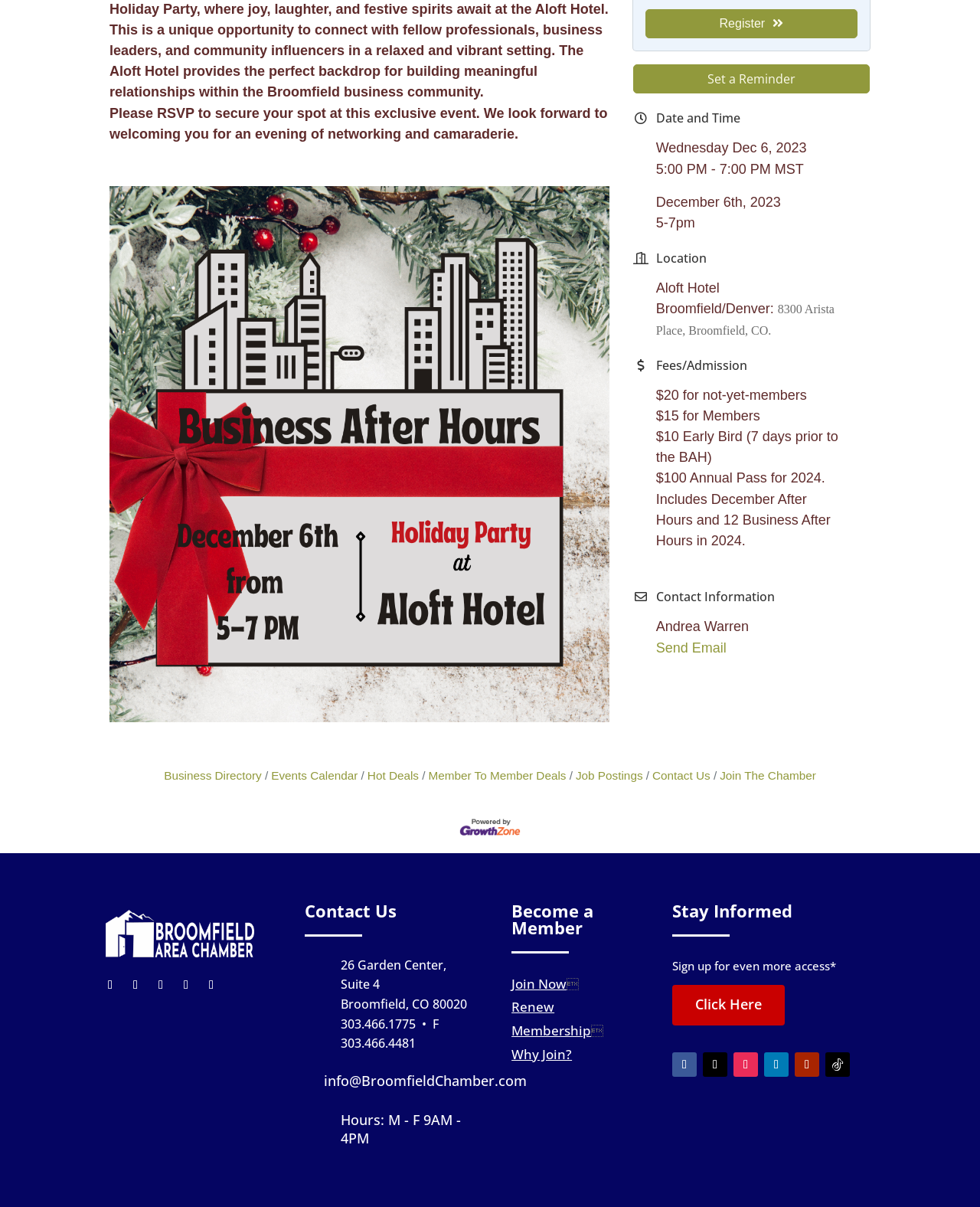Provide the bounding box coordinates of the HTML element described by the text: "alt="GrowthZone - Membership Management Software"".

[0.469, 0.679, 0.531, 0.691]